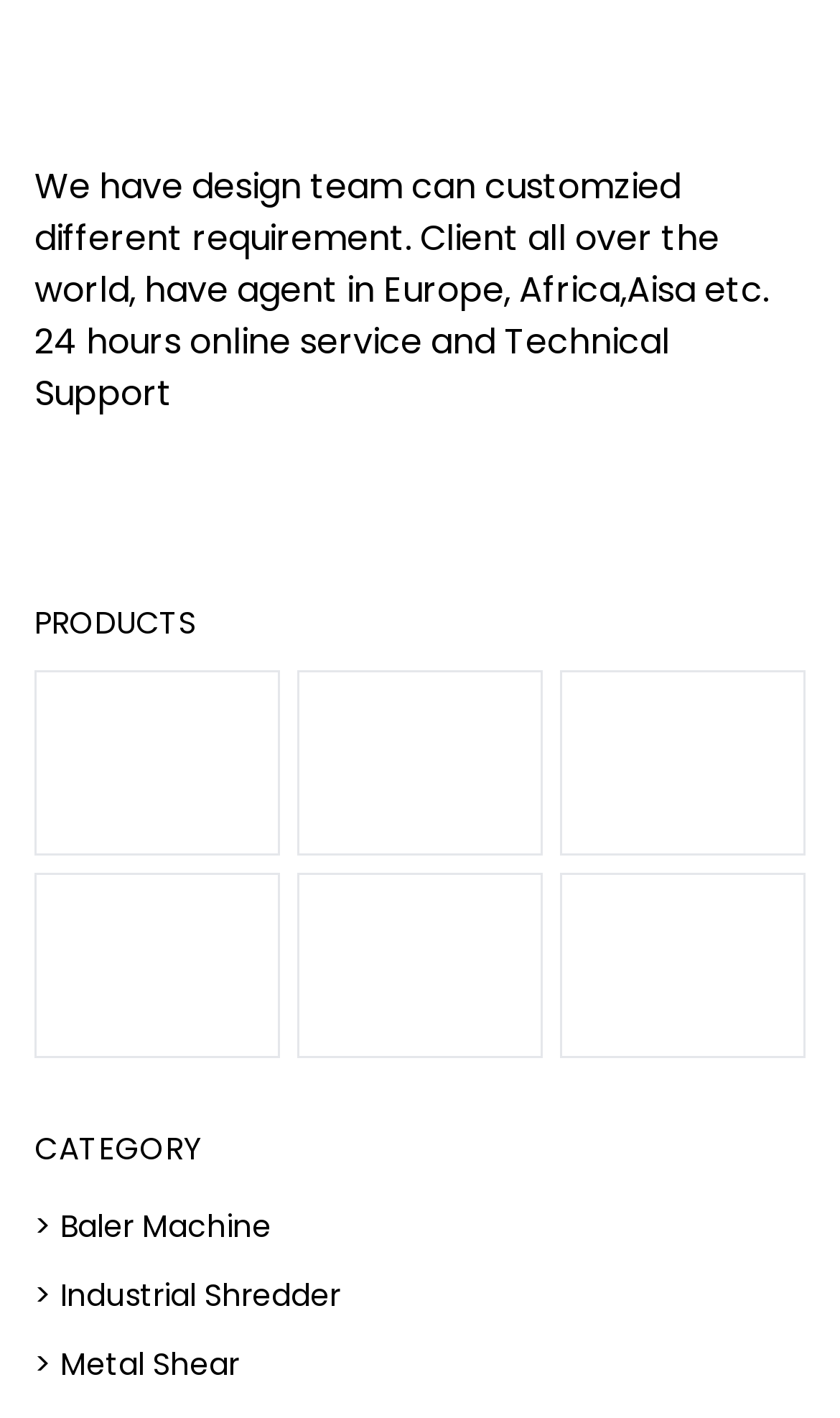Determine the bounding box coordinates of the UI element described by: "alt="facebook"".

[0.154, 0.326, 0.215, 0.363]